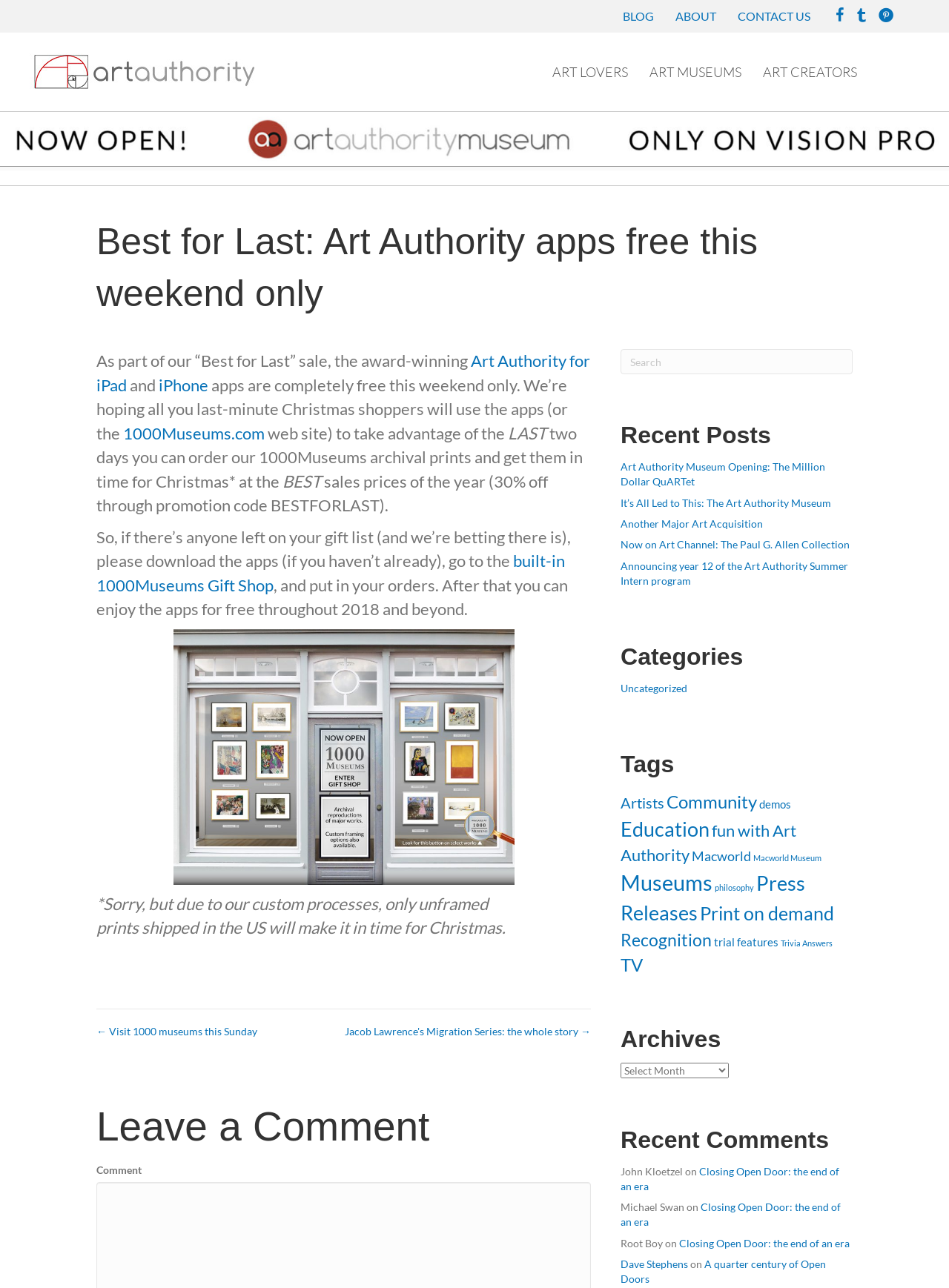Using the information in the image, give a detailed answer to the following question: What is the purpose of the '1000Museums Gift Shop'?

The webpage mentions 'the built-in 1000Museums Gift Shop' and 'order our 1000Museums archival prints and get them in time for Christmas', indicating that the purpose of the gift shop is to order archival prints.